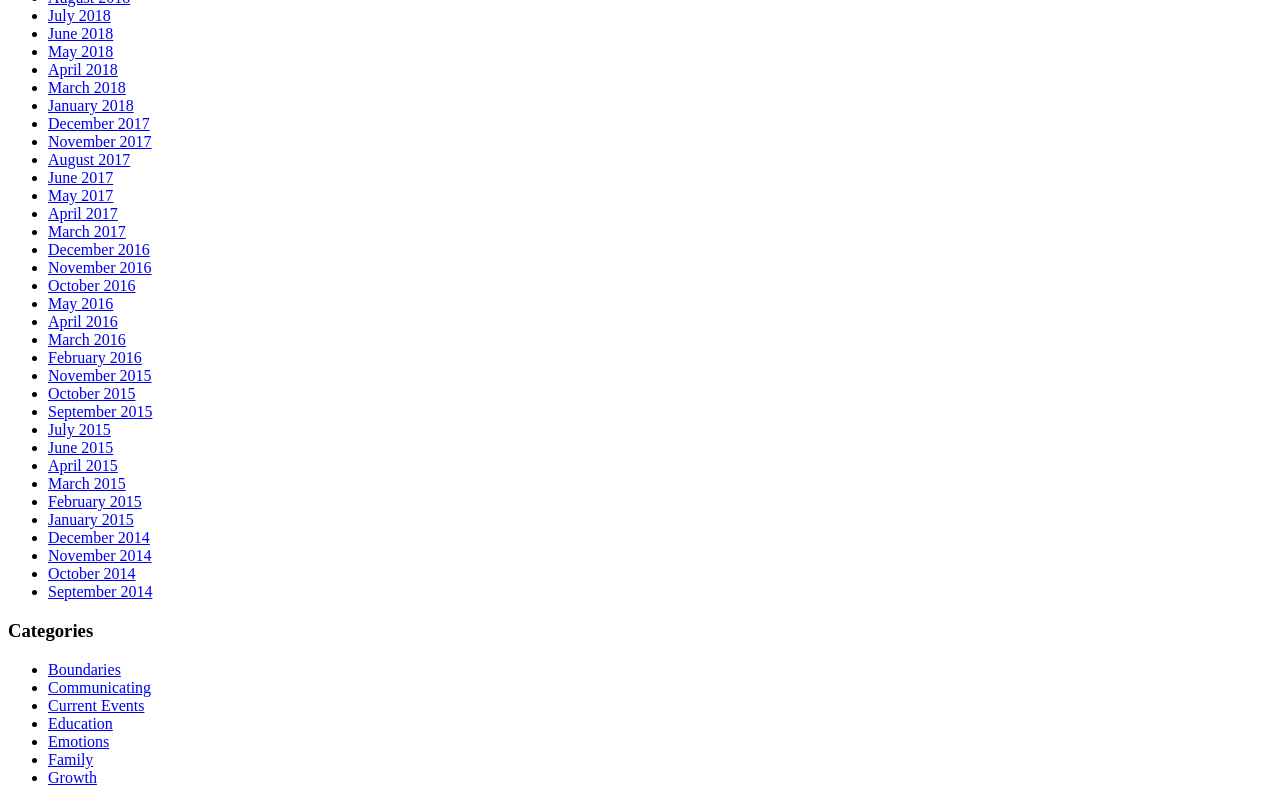Give a one-word or one-phrase response to the question:
What are the categories listed on the webpage?

Boundaries, Communicating, etc.